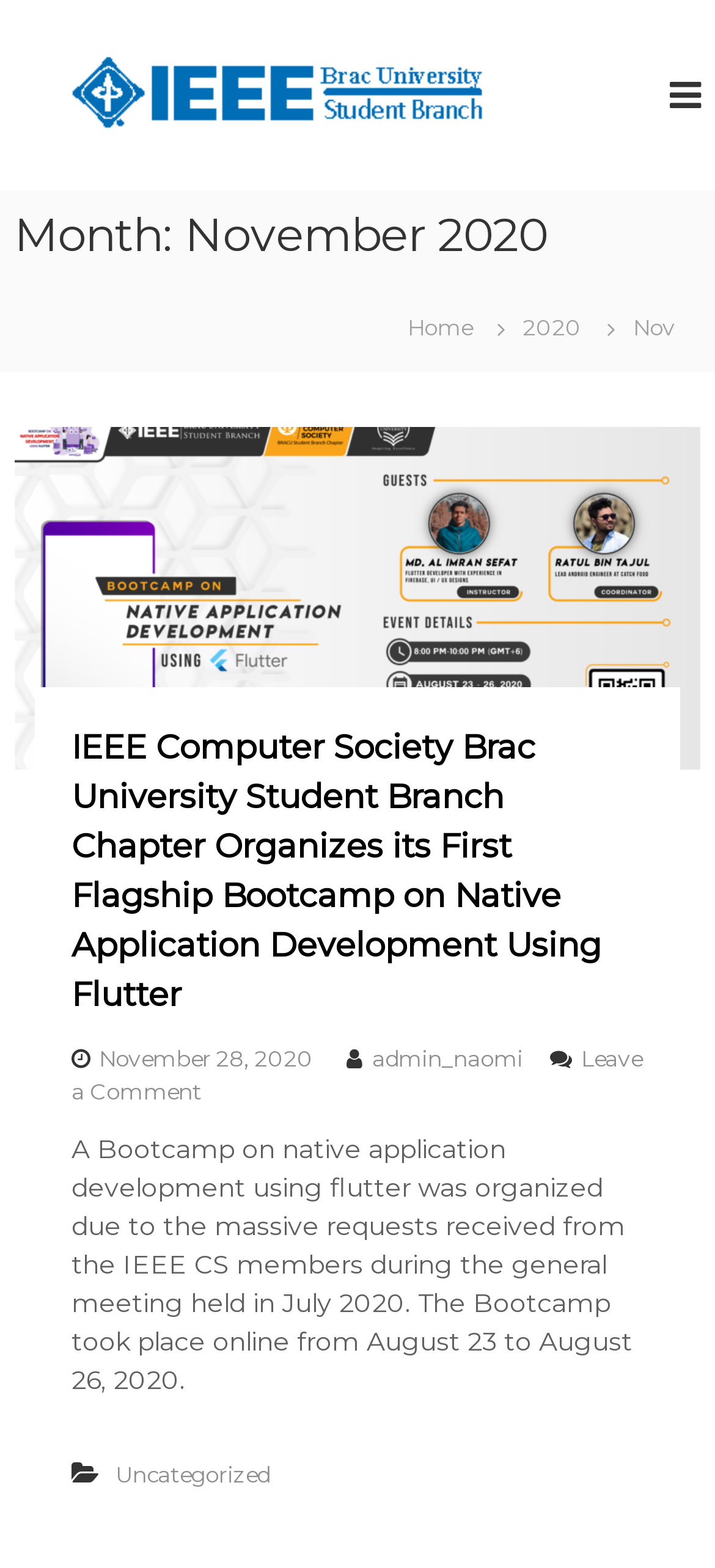Who is the author of the post?
Provide a detailed and extensive answer to the question.

The author of the post can be found in the link 'admin_naomi' which is located near the bottom of the main content area of the webpage.